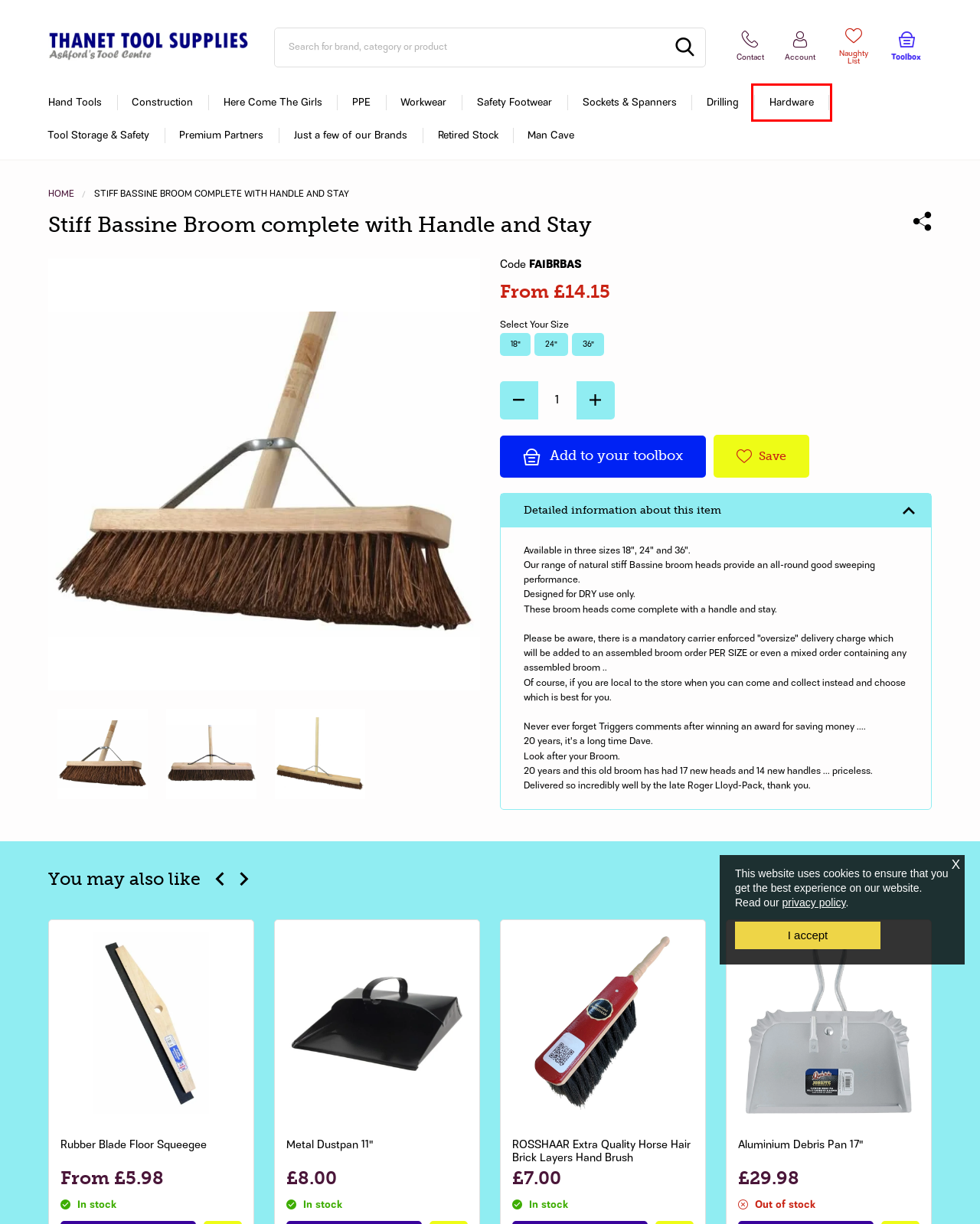Given a screenshot of a webpage featuring a red bounding box, identify the best matching webpage description for the new page after the element within the red box is clicked. Here are the options:
A. Pry Bars, Wrecking Bars, Crow bars
B. Premium Partners - Thanet Tool Supplies | Our Premium Partners
C. Safety Footwear
D. Women In Construction - Thanet Tool Supplies | Ladies Workwear | Ladies Clothing
E. Hardware
F. BA Sockets & Spanners - Thanet Tool Supplies | BA only
G. Retired Stock
H. Tools | Wood Chisels | Marples | S&J

E